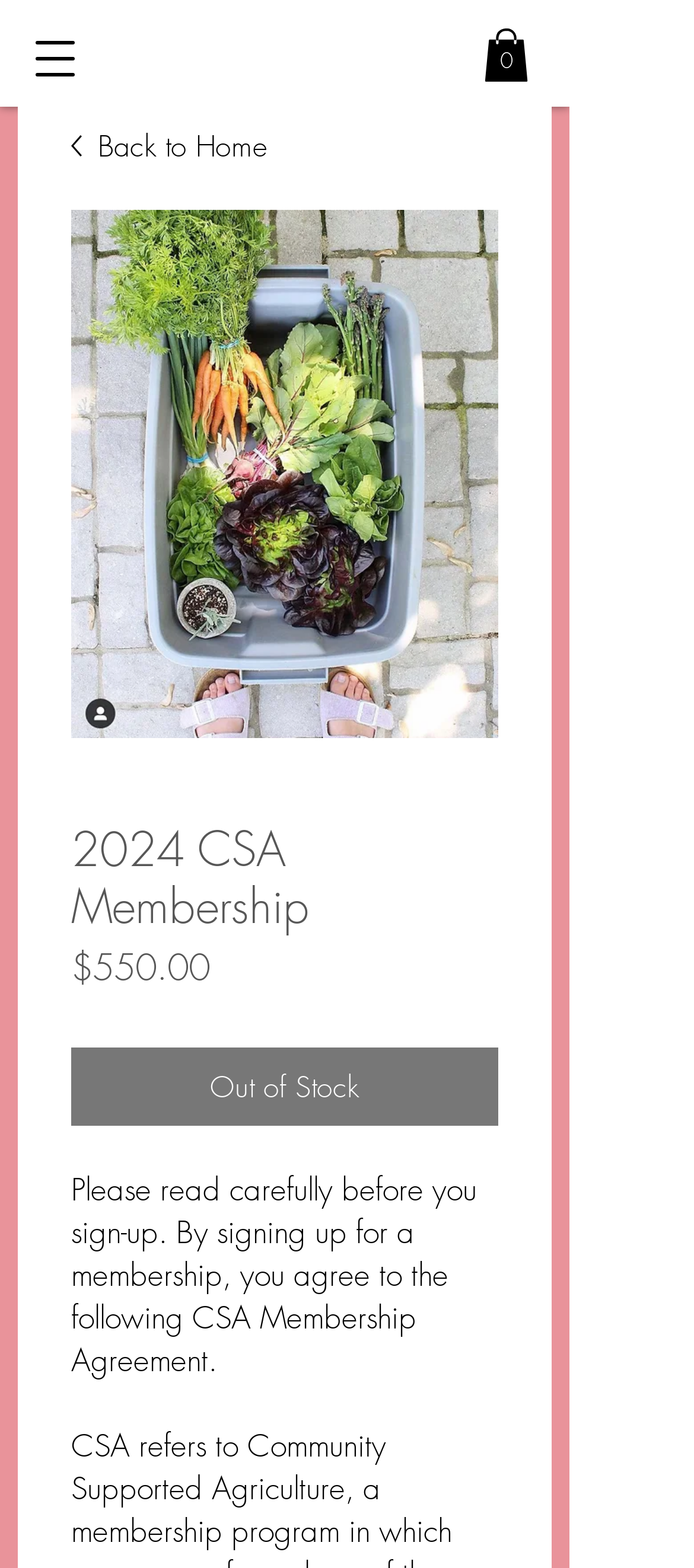Provide a one-word or short-phrase response to the question:
What is the purpose of the webpage?

To sign up for CSA Membership